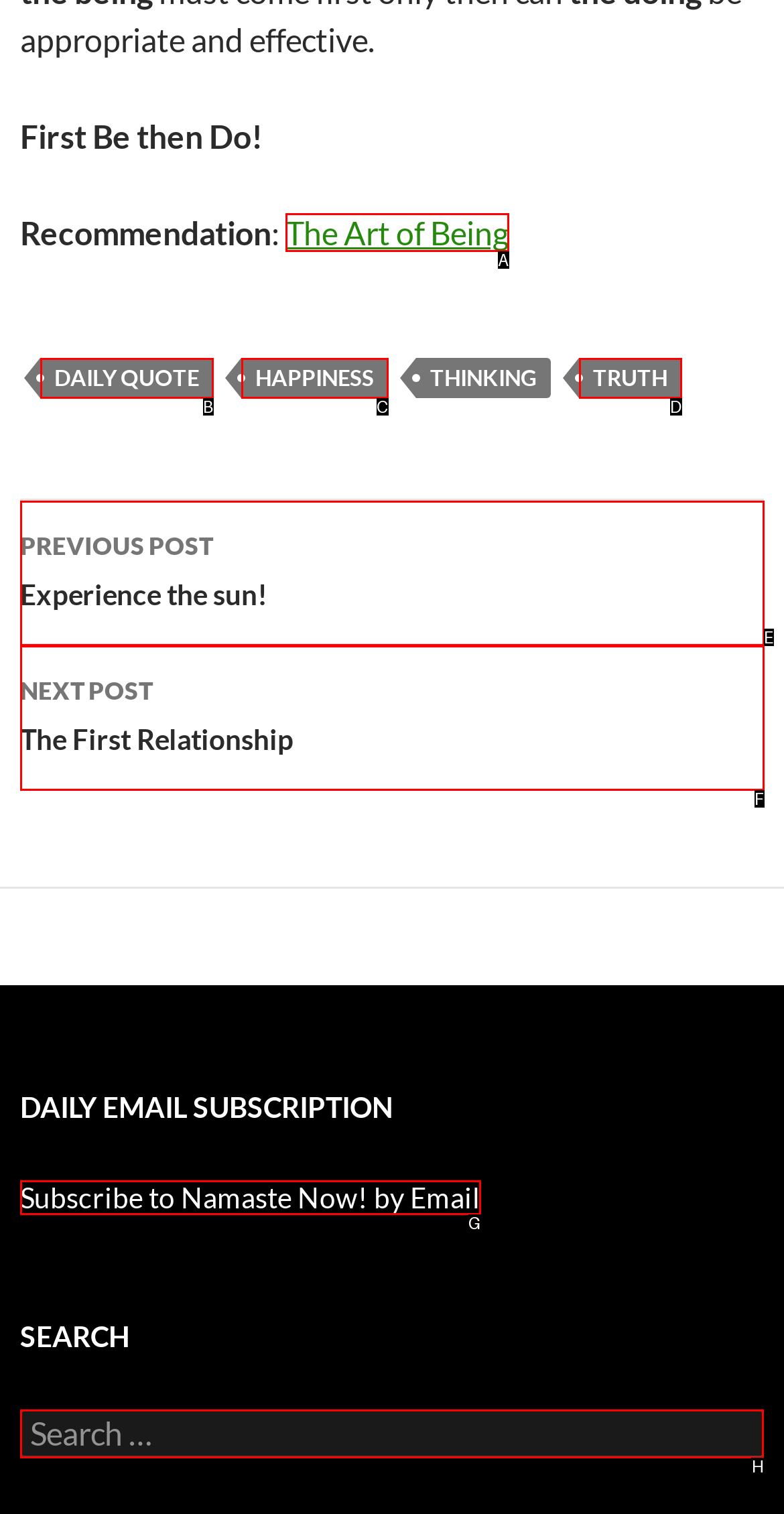Tell me which element should be clicked to achieve the following objective: Search for something
Reply with the letter of the correct option from the displayed choices.

H